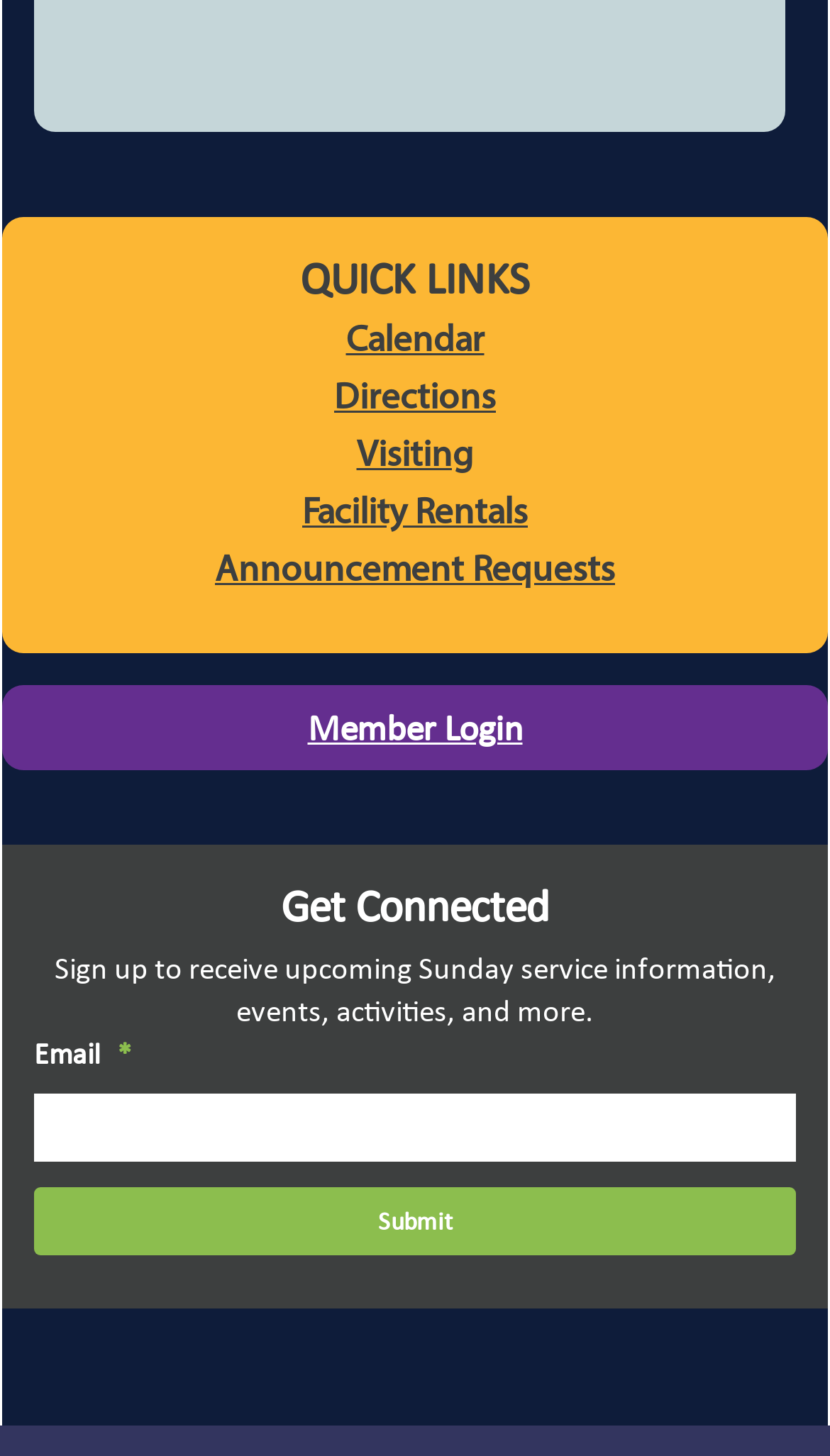Please provide a short answer using a single word or phrase for the question:
What is the purpose of the textbox?

Email input